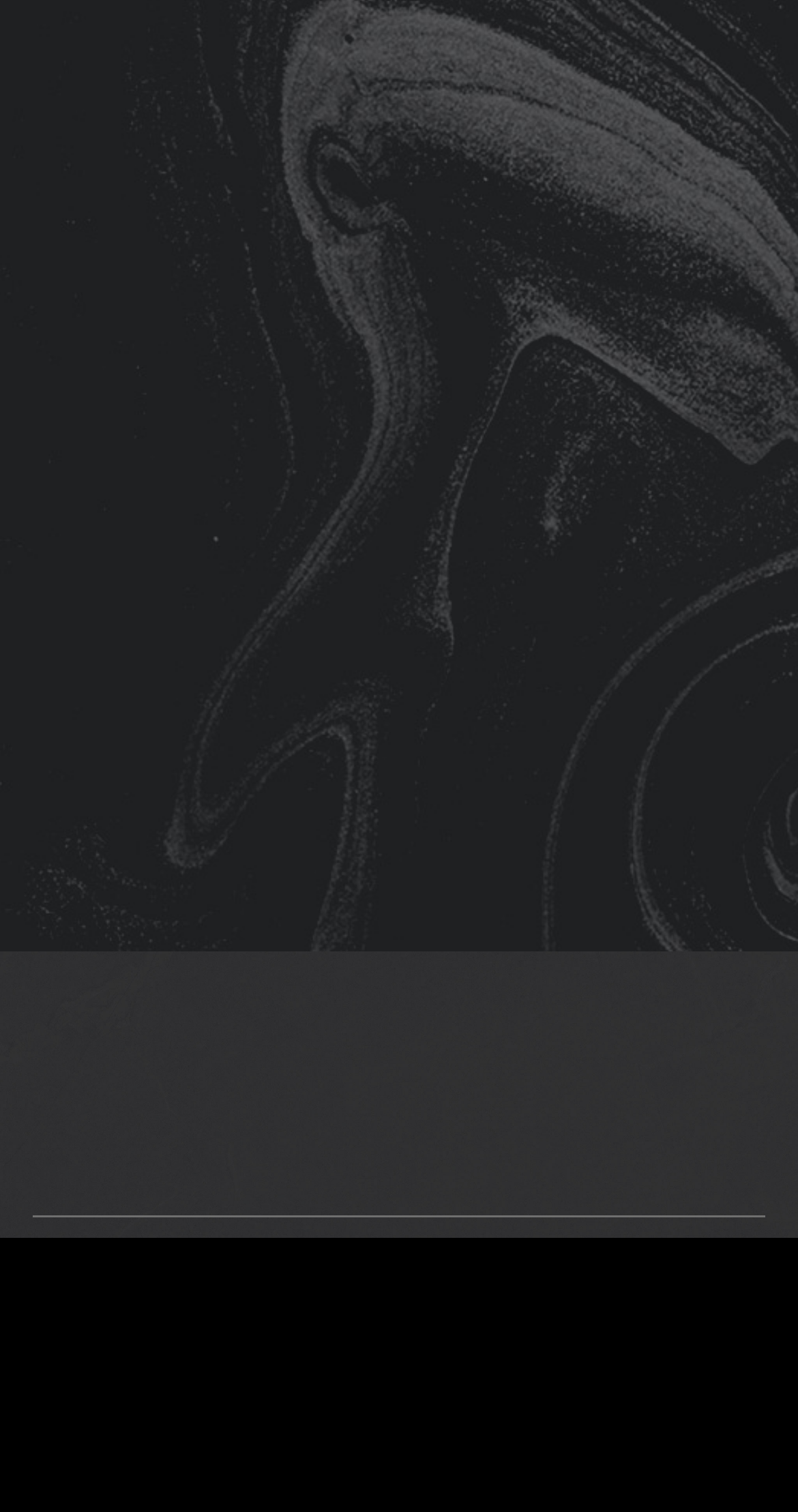How many social media platforms are listed?
Please give a detailed and elaborate answer to the question.

I counted the number of link elements with images of social media platforms, including 微信, 抖音, 小红书, 知乎, 微博, and 手机.